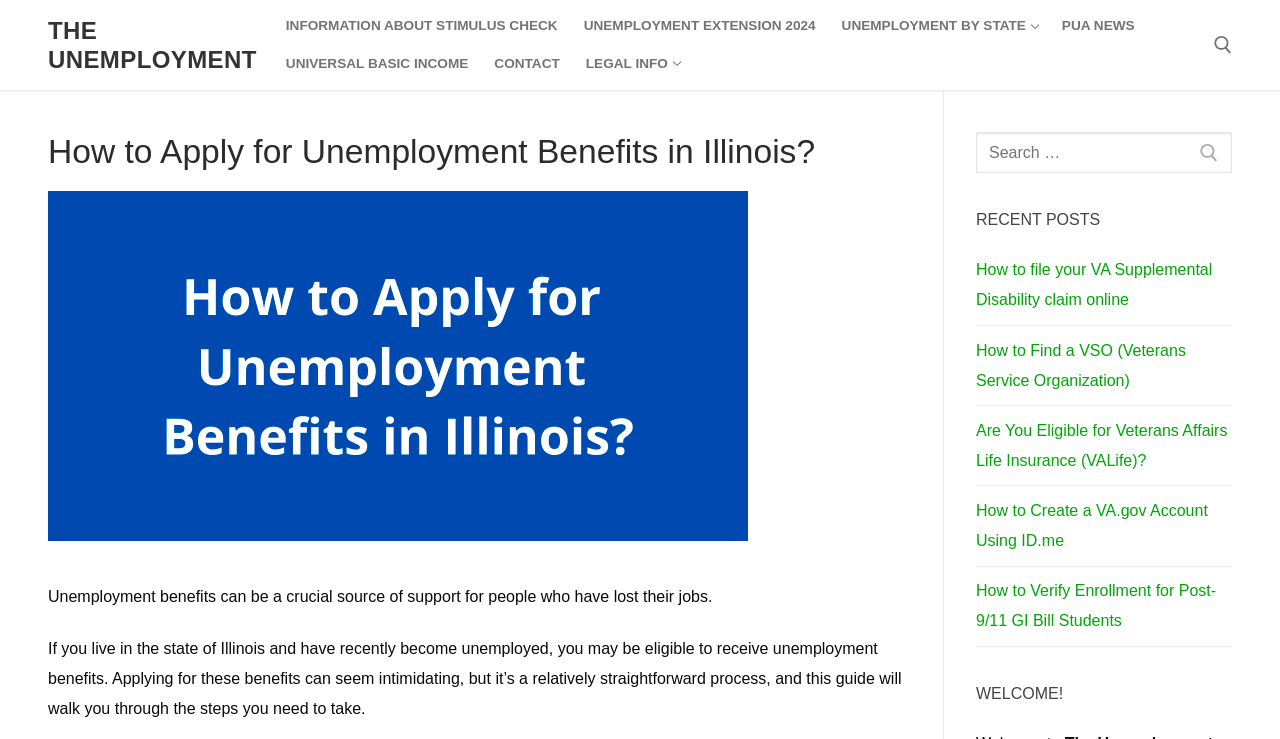Please identify the bounding box coordinates of the area that needs to be clicked to fulfill the following instruction: "Contact for more information."

[0.376, 0.061, 0.447, 0.112]